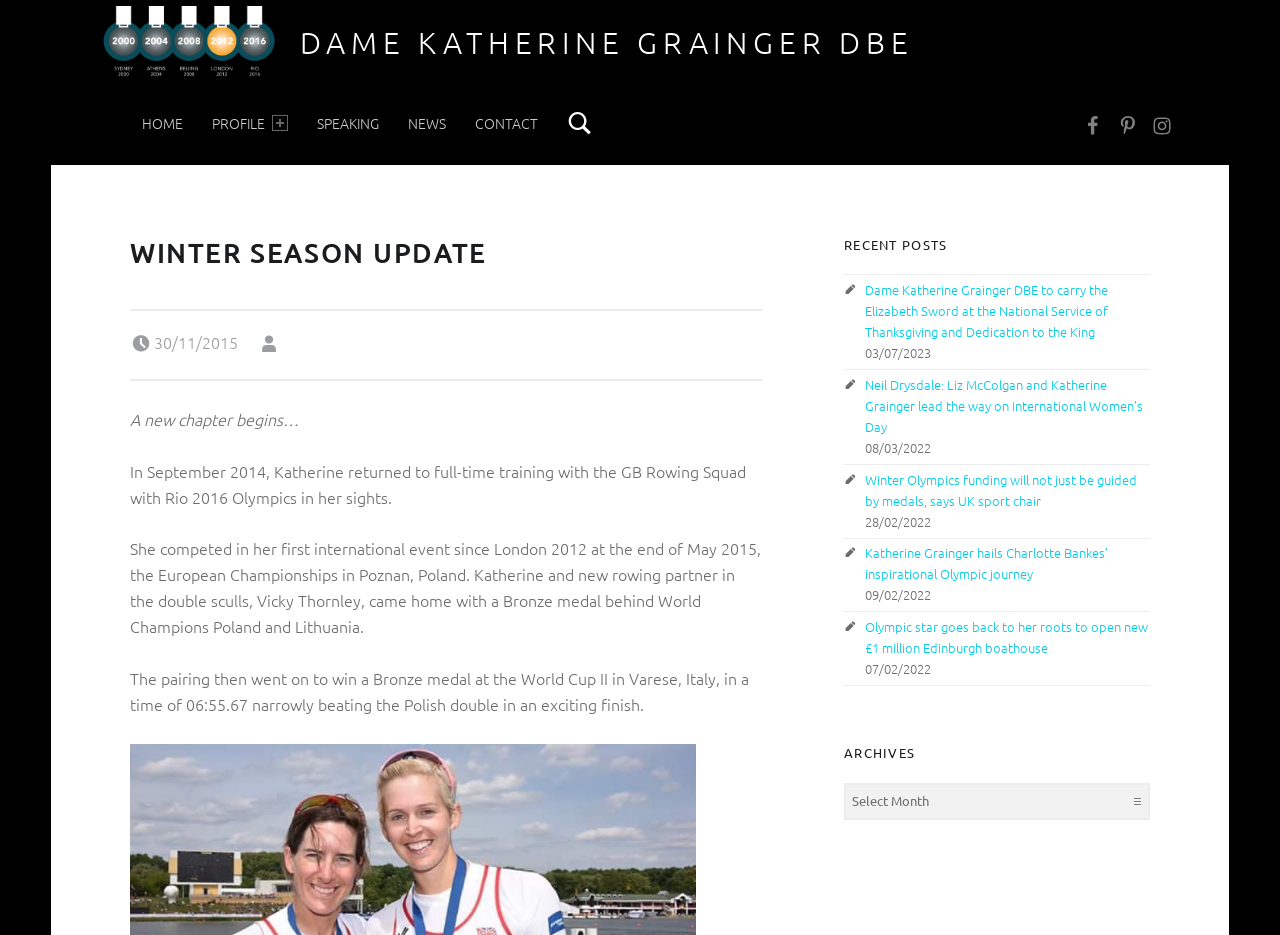Produce an elaborate caption capturing the essence of the webpage.

The webpage is about Dame Katherine Grainger DBE, a British rower. At the top, there is a header section with a link to her name, accompanied by an image of her. Below this, there is a primary menu with links to different sections of the website, including "HOME", "PROFILE", "SPEAKING", "NEWS", and "CONTACT". To the right of the primary menu, there is a search bar with a magnifying glass icon.

On the left side of the page, there is a main content section with a header "WINTER SEASON UPDATE". Below this, there is a series of paragraphs describing Katherine's return to full-time training with the GB Rowing Squad in 2014, her competitions, and her achievements, including winning bronze medals at the European Championships and the World Cup II.

Below the main content section, there is a footer section with information about the post, including the date "30/11/2015" and the time "10:28 am". There is also a link to an image "IMG_8785".

On the right side of the page, there is a sidebar section with a heading "SIDEBAR". Below this, there are two sections: "RECENT POSTS" and "ARCHIVES". The "RECENT POSTS" section lists several links to news articles about Katherine Grainger, each with a date below it. The "ARCHIVES" section has a dropdown menu with options to select different archives.